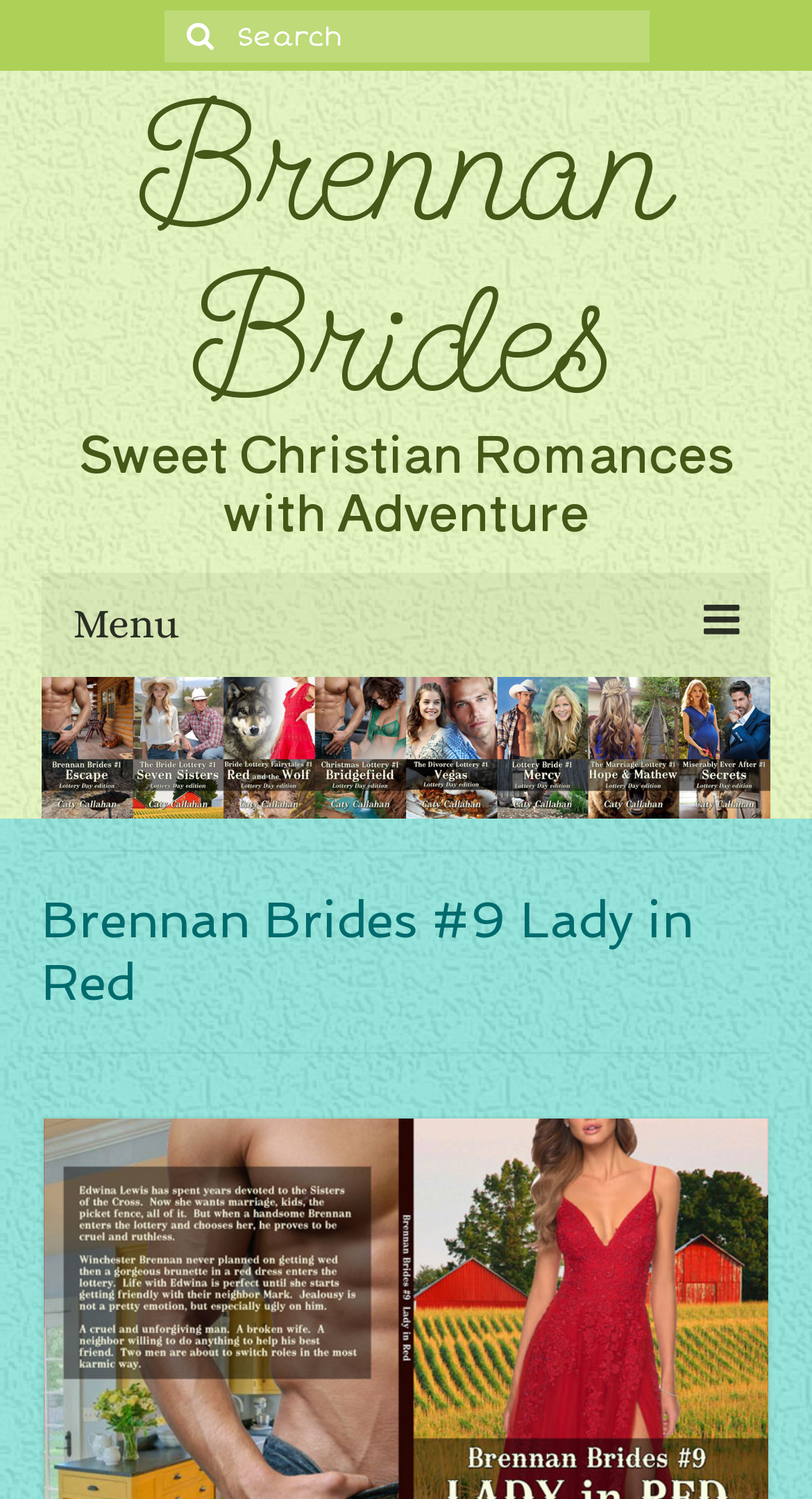Give a concise answer of one word or phrase to the question: 
How many books are in the series?

9